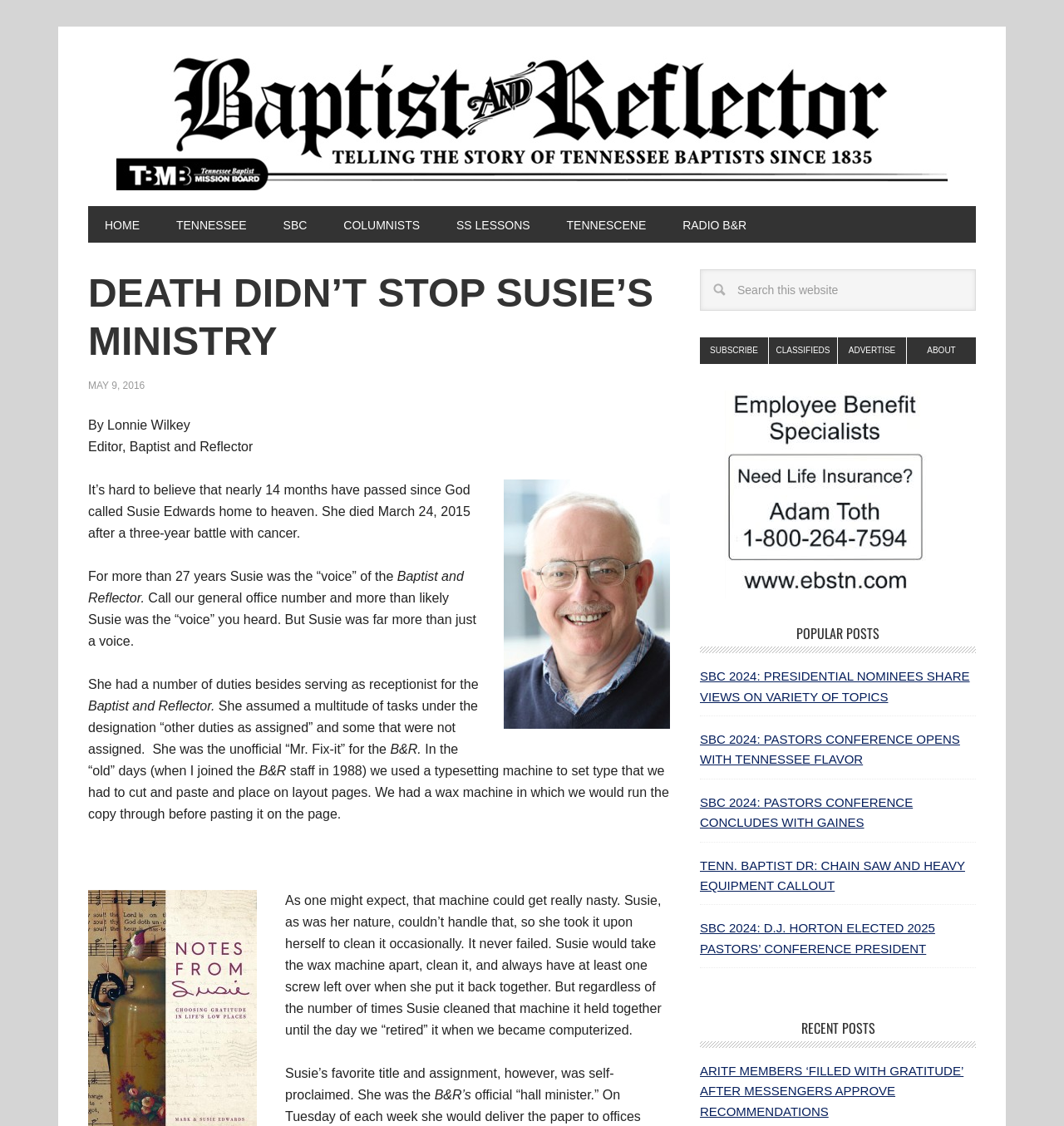What is the date of the article?
Please look at the screenshot and answer using one word or phrase.

May 9, 2016